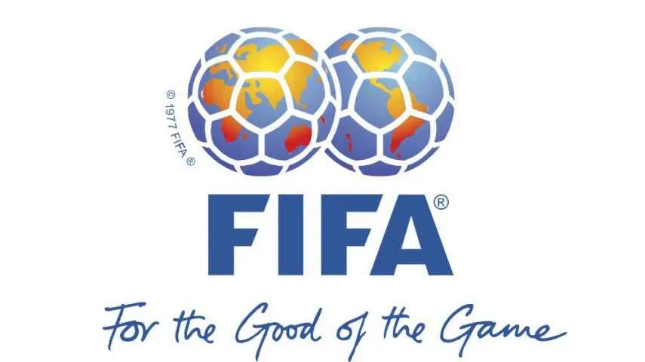Present a detailed portrayal of the image.

The image displays the logo of FIFA, the international governing body for football (soccer), highlighted by two stylized soccer balls featuring vibrant colors representing the continents. Beneath the logo, the word "FIFA" is boldly printed in large blue letters, accompanied by the slogan "For the Good of the Game" in a flowing, handwritten style. This emblem encapsulates FIFA's commitment to promoting and regulating football globally, emphasizing its role in uniting teams and fans across the world through this beloved sport. The logo is a symbol of the prestigious FIFA World Cup, which stands as a pinnacle tournament in international football held every four years.